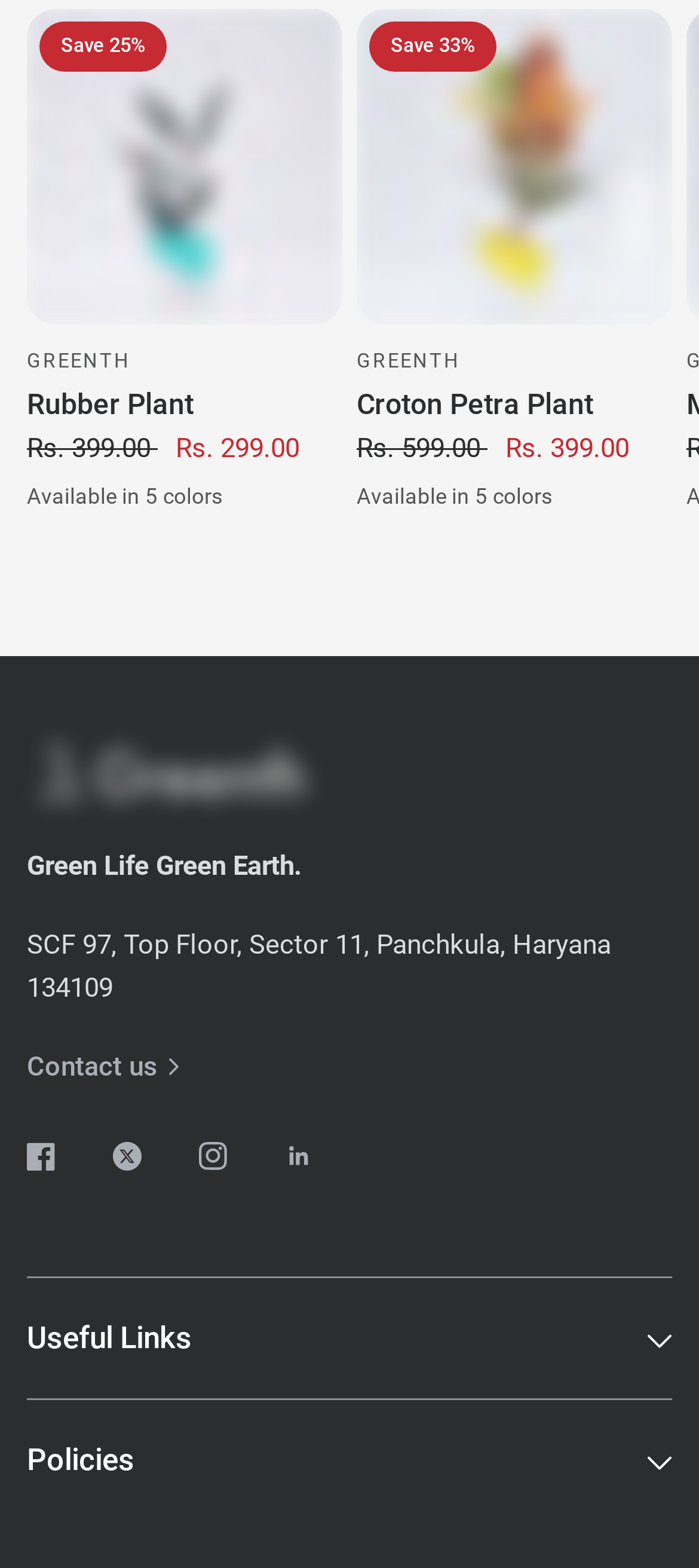How many social media links are there at the bottom of the page?
Please provide a comprehensive and detailed answer to the question.

I looked at the bottom of the page and found four social media links: Facebook, X, Instagram, and Linkedin.